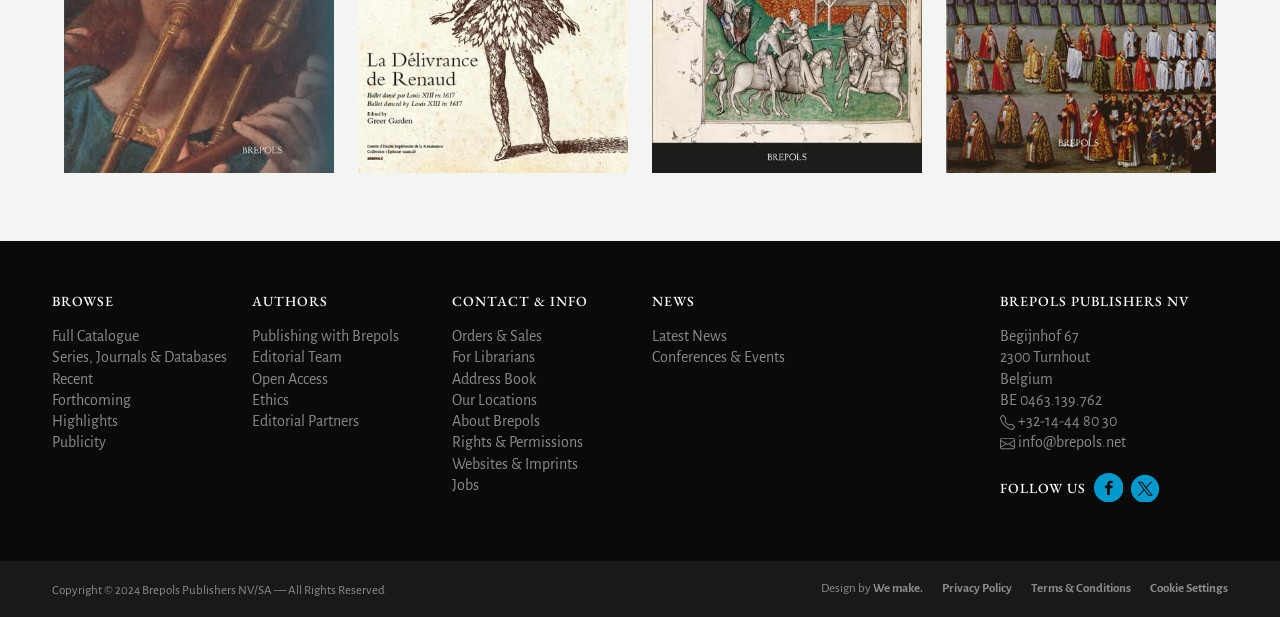Refer to the image and provide an in-depth answer to the question:
What social media platform is linked?

The social media platform linked is Facebook, which is mentioned at the bottom of the webpage as 'FOLLOW US' with a Facebook icon.